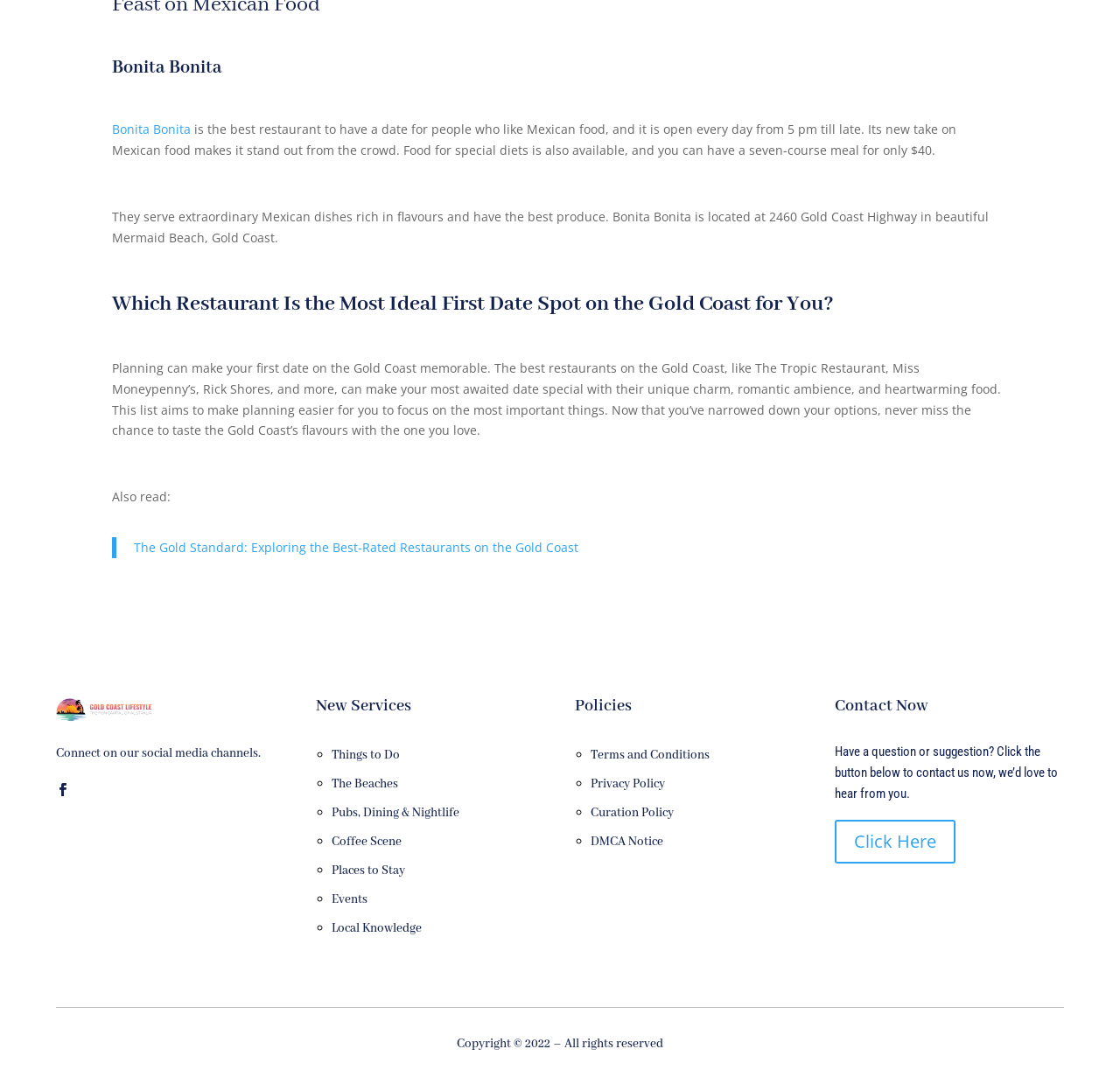Pinpoint the bounding box coordinates of the element that must be clicked to accomplish the following instruction: "Read the article 'The Gold Standard: Exploring the Best-Rated Restaurants on the Gold Coast'". The coordinates should be in the format of four float numbers between 0 and 1, i.e., [left, top, right, bottom].

[0.12, 0.5, 0.516, 0.516]